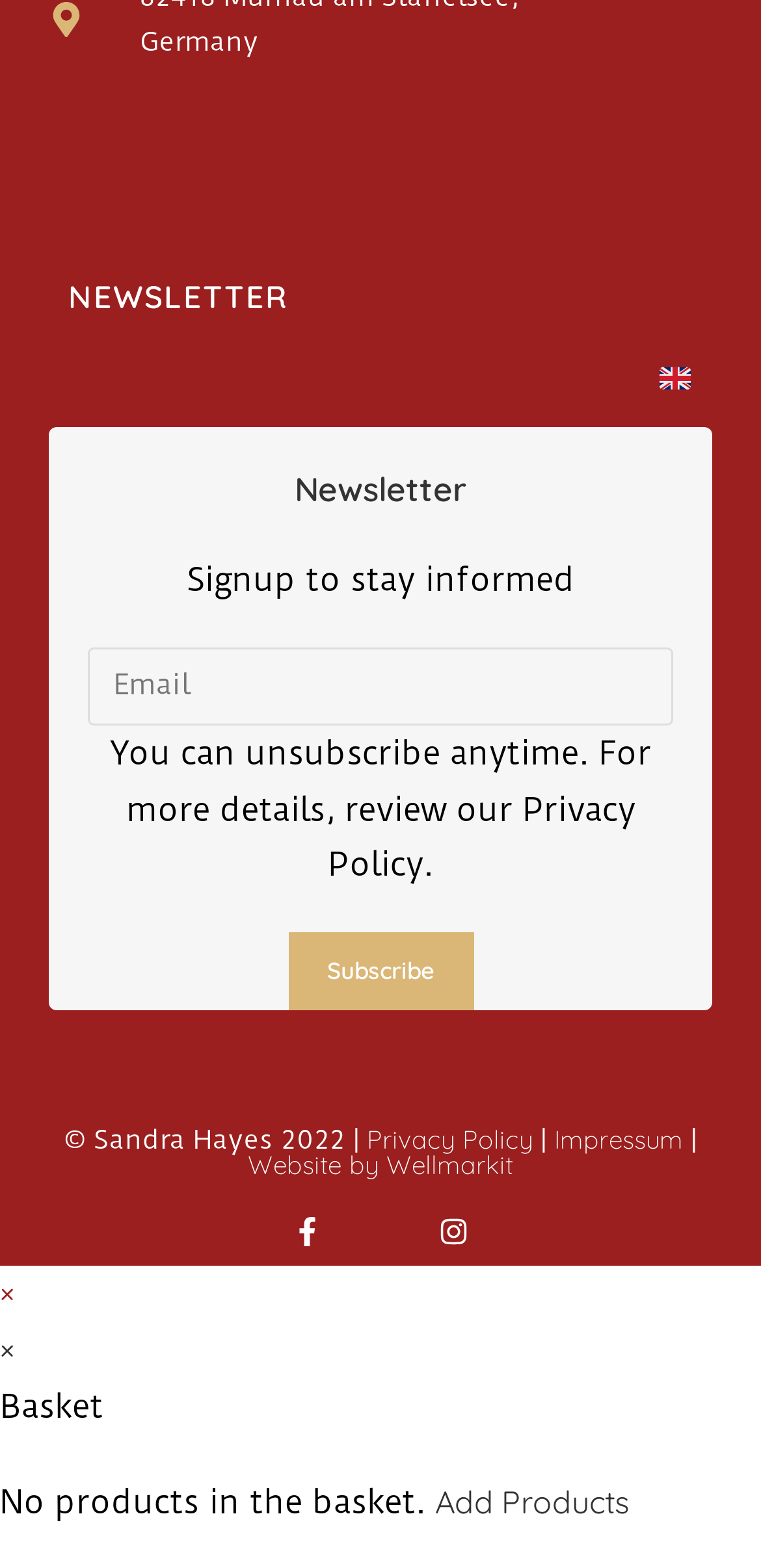Please use the details from the image to answer the following question comprehensively:
What is the country mentioned at the top?

The country mentioned at the top of the webpage is Germany, which is indicated by the StaticText element 'Germany' with bounding box coordinates [0.183, 0.016, 0.34, 0.036].